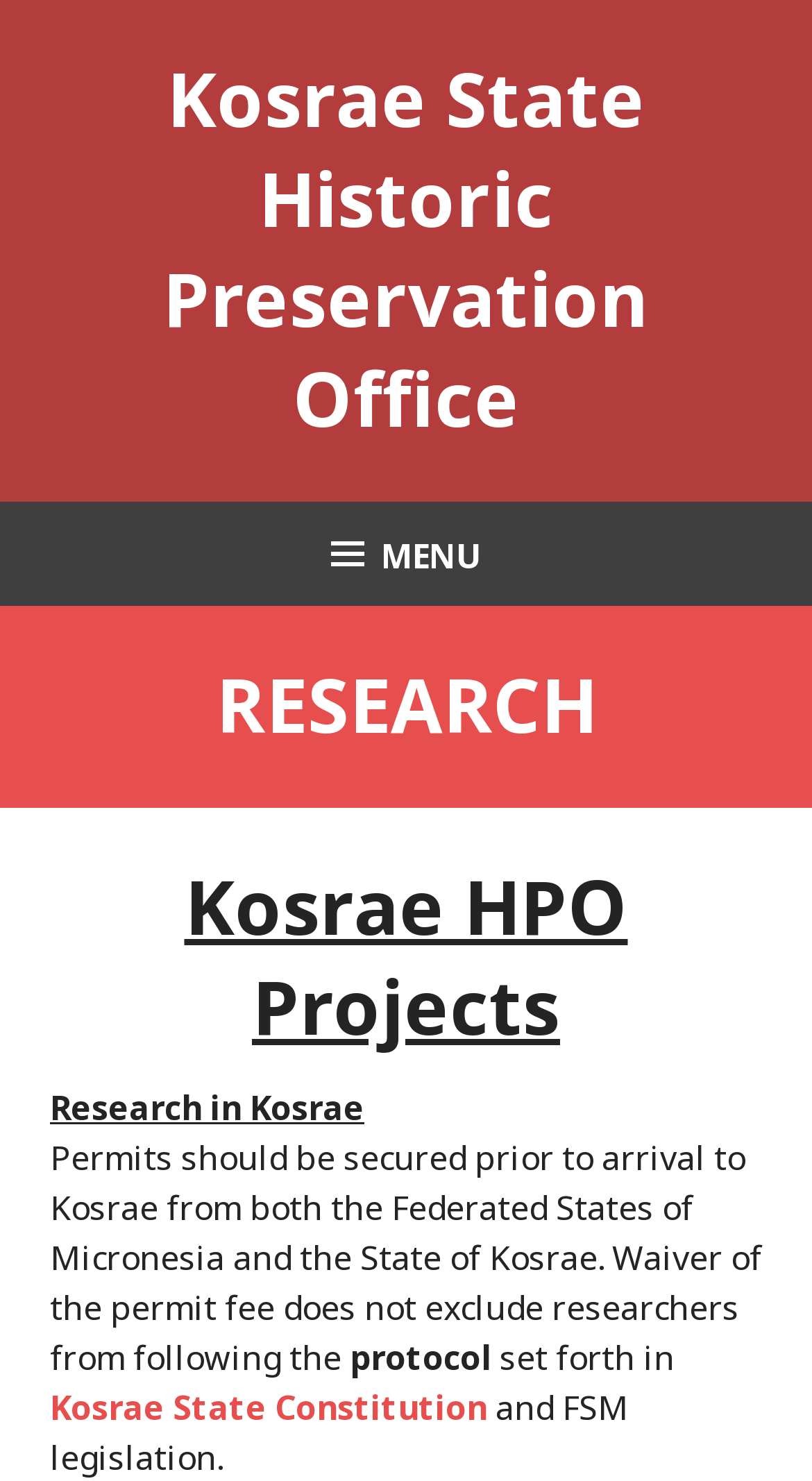Describe all the key features and sections of the webpage thoroughly.

The webpage is about the Research section of the Kosrae State Historic Preservation Office. At the top, there is a heading with the office's name, accompanied by a link with the same text. Below this, there is a button with a menu icon. 

The main content of the page is divided into sections, with a prominent heading "RESEARCH" located near the top. Under this heading, there is a subheading "Kosrae HPO Projects". 

Following this, there are several blocks of text. The first block is a brief introduction to "Research in Kosrae". The second block provides more detailed information about the permits required for research in Kosrae, stating that permits should be secured prior to arrival and that a waiver of the permit fee does not exclude researchers from following the protocol set forth in the Kosrae State Constitution and FSM legislation. This text is split into four parts, with the last part being a link to the Kosrae State Constitution.